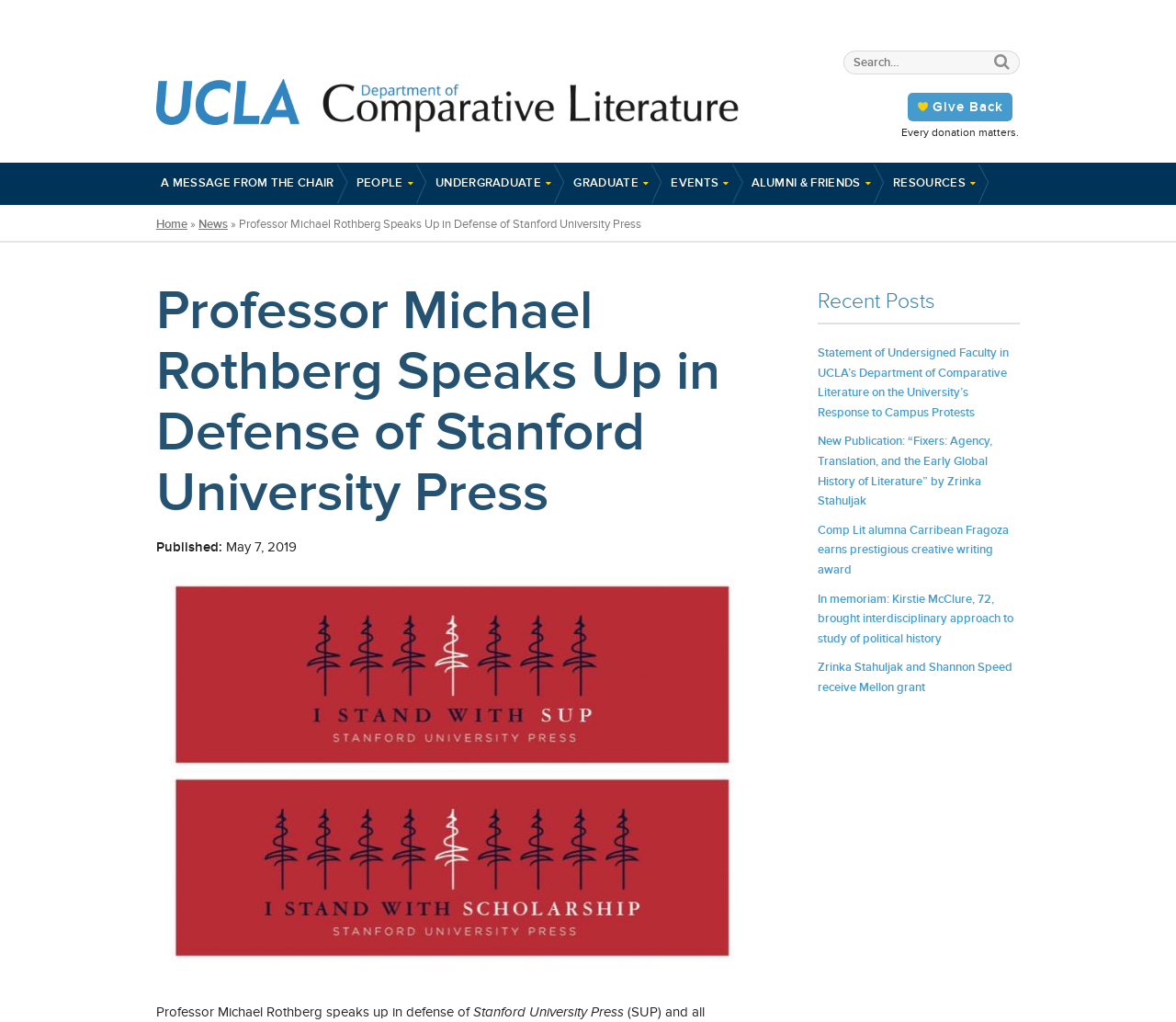How many recent posts are listed?
Refer to the screenshot and respond with a concise word or phrase.

5